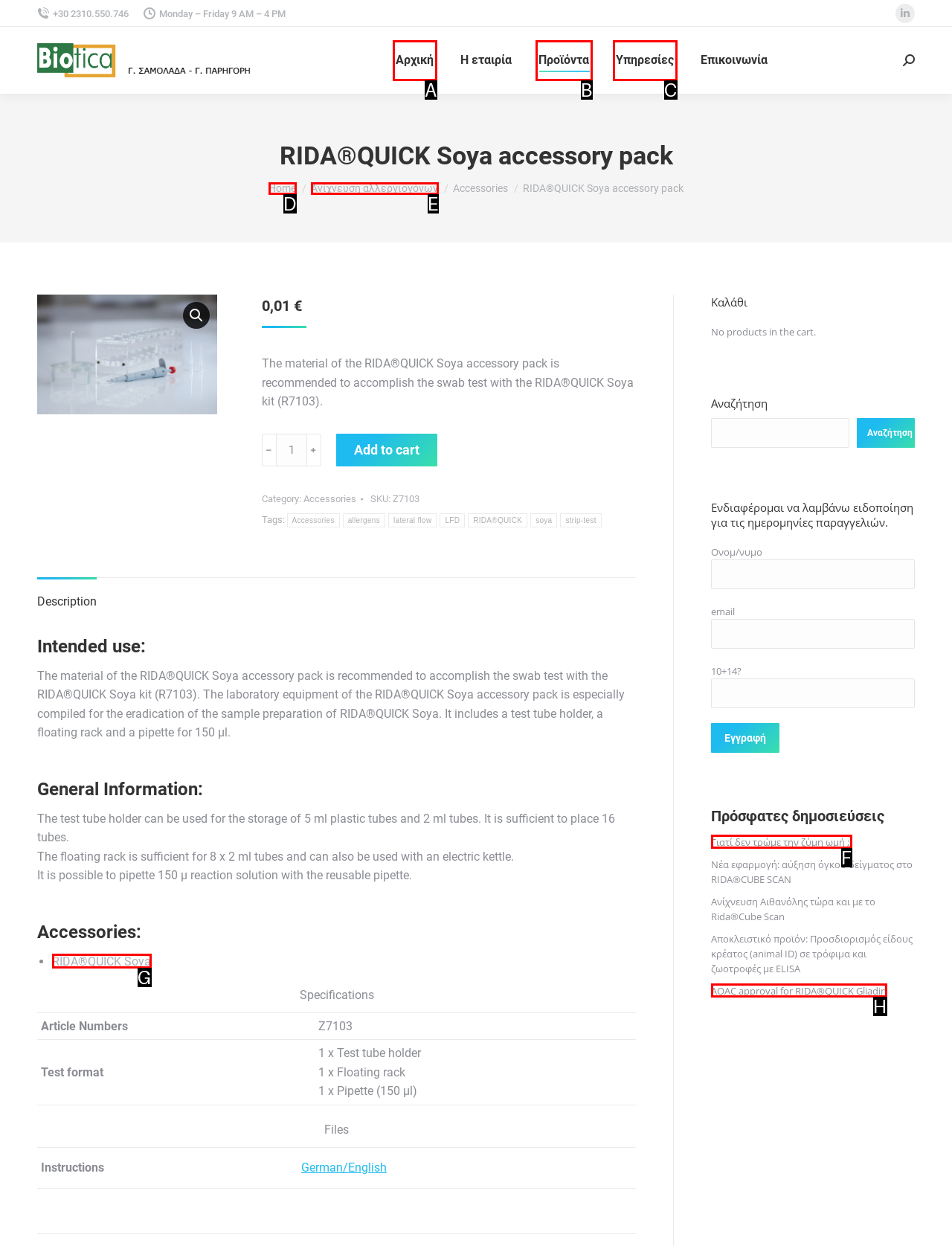Identify which HTML element matches the description: RIDA®QUICK Soya. Answer with the correct option's letter.

G